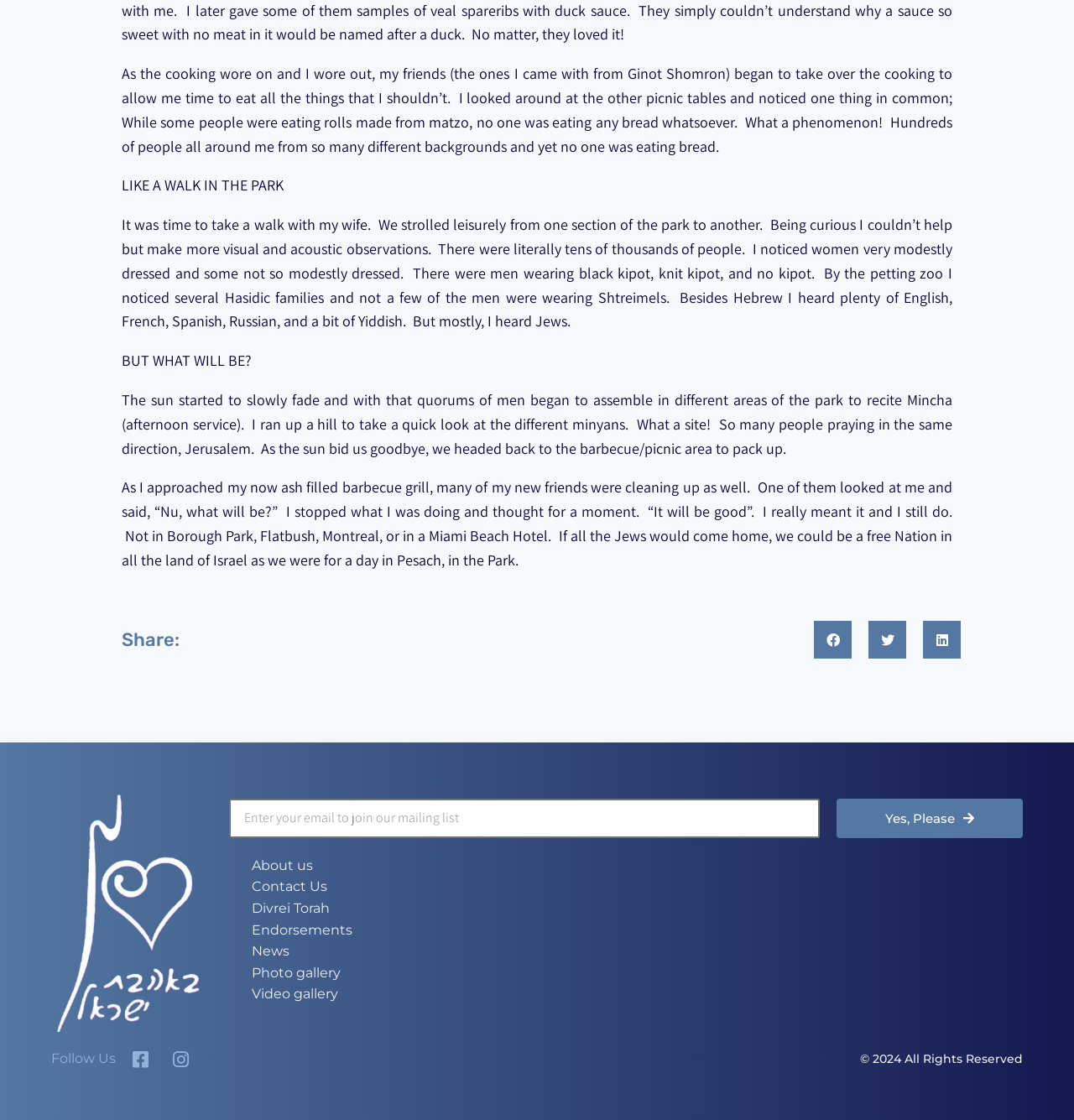Please answer the following question as detailed as possible based on the image: 
What is the purpose of the 'Share:' section?

The 'Share:' section contains buttons for sharing on Facebook, Twitter, and LinkedIn. This implies that the purpose of this section is to allow users to share the content on various social media platforms.